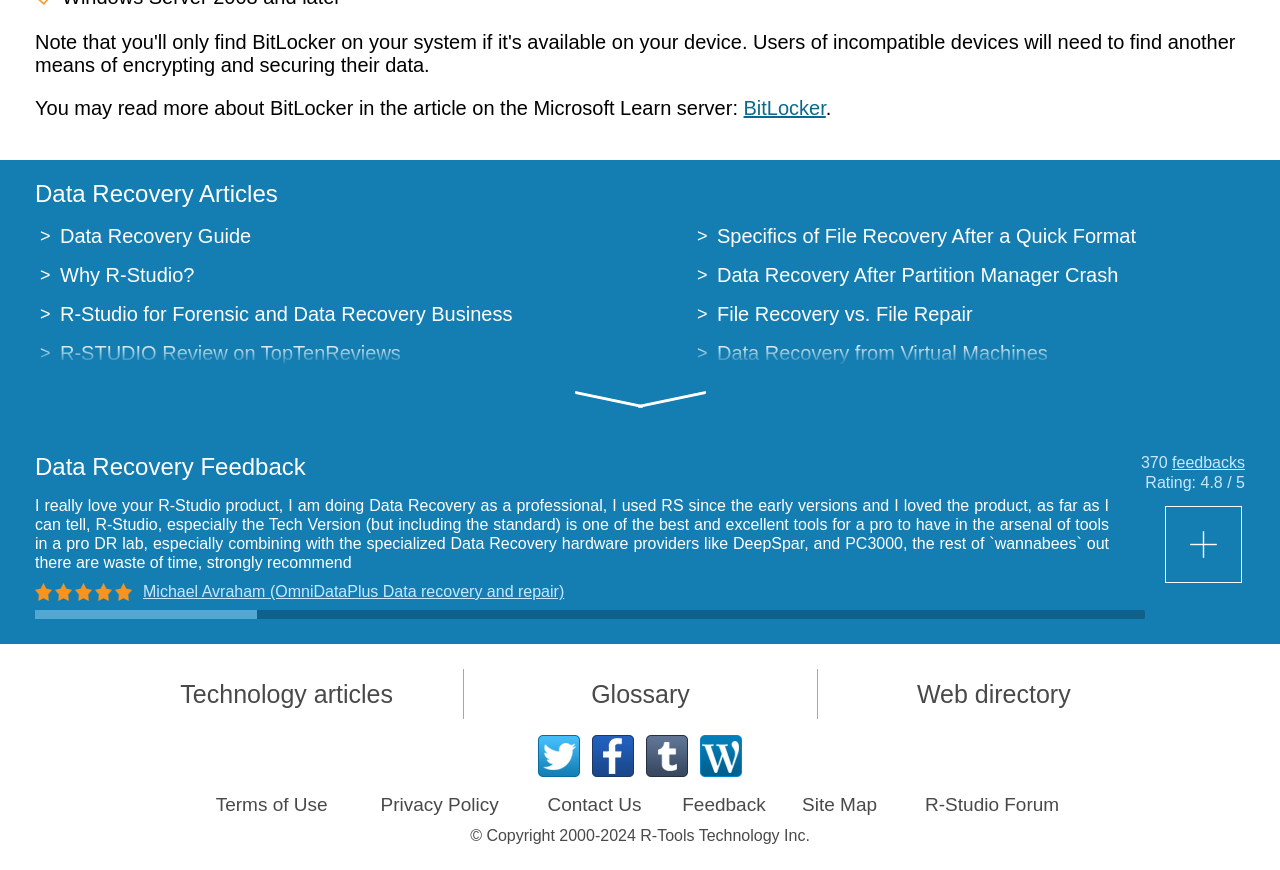Highlight the bounding box coordinates of the element you need to click to perform the following instruction: "Add your input to the Data Recovery Feedback."

[0.91, 0.581, 0.973, 0.67]